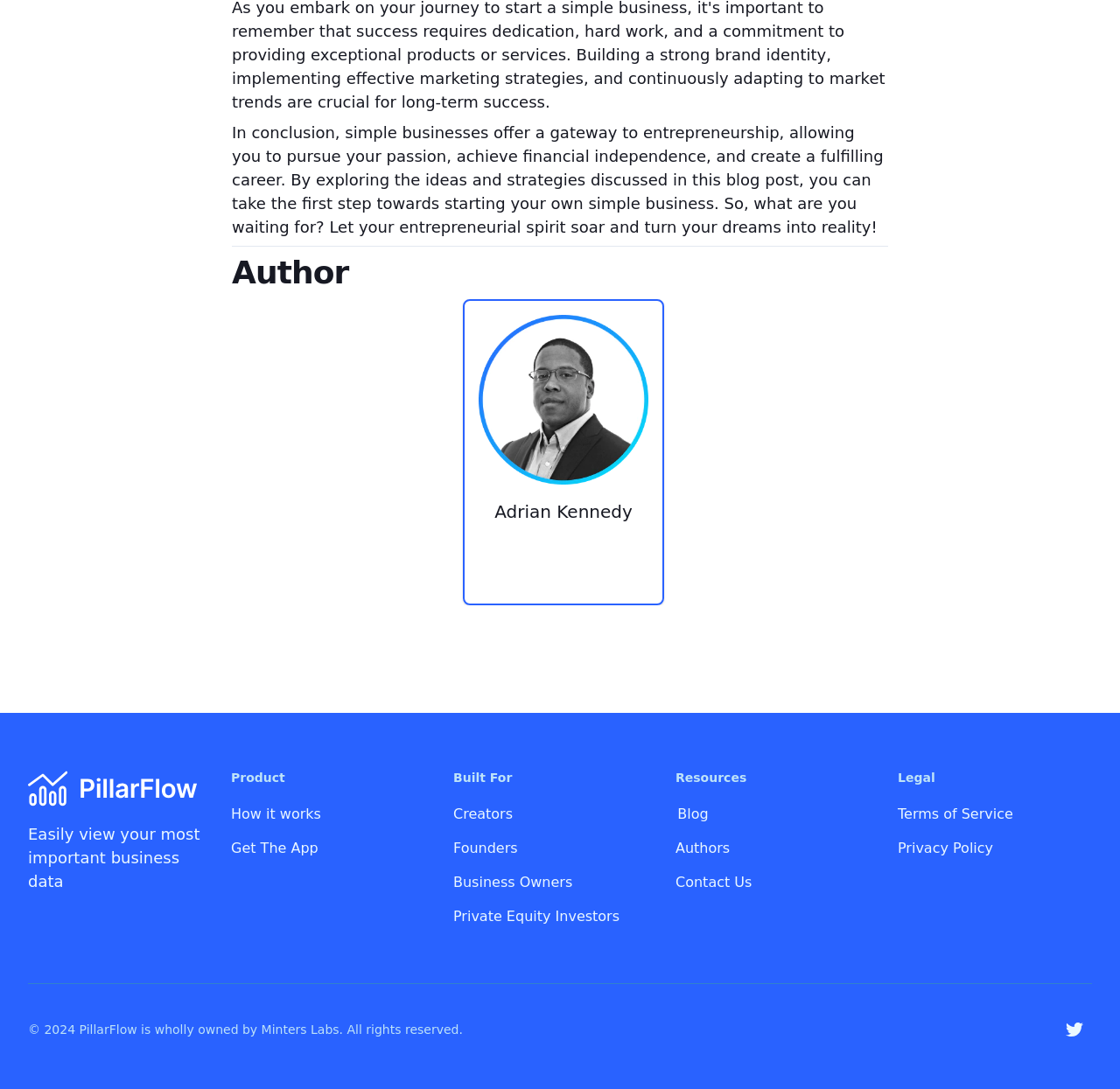Ascertain the bounding box coordinates for the UI element detailed here: "3". The coordinates should be provided as [left, top, right, bottom] with each value being a float between 0 and 1.

None